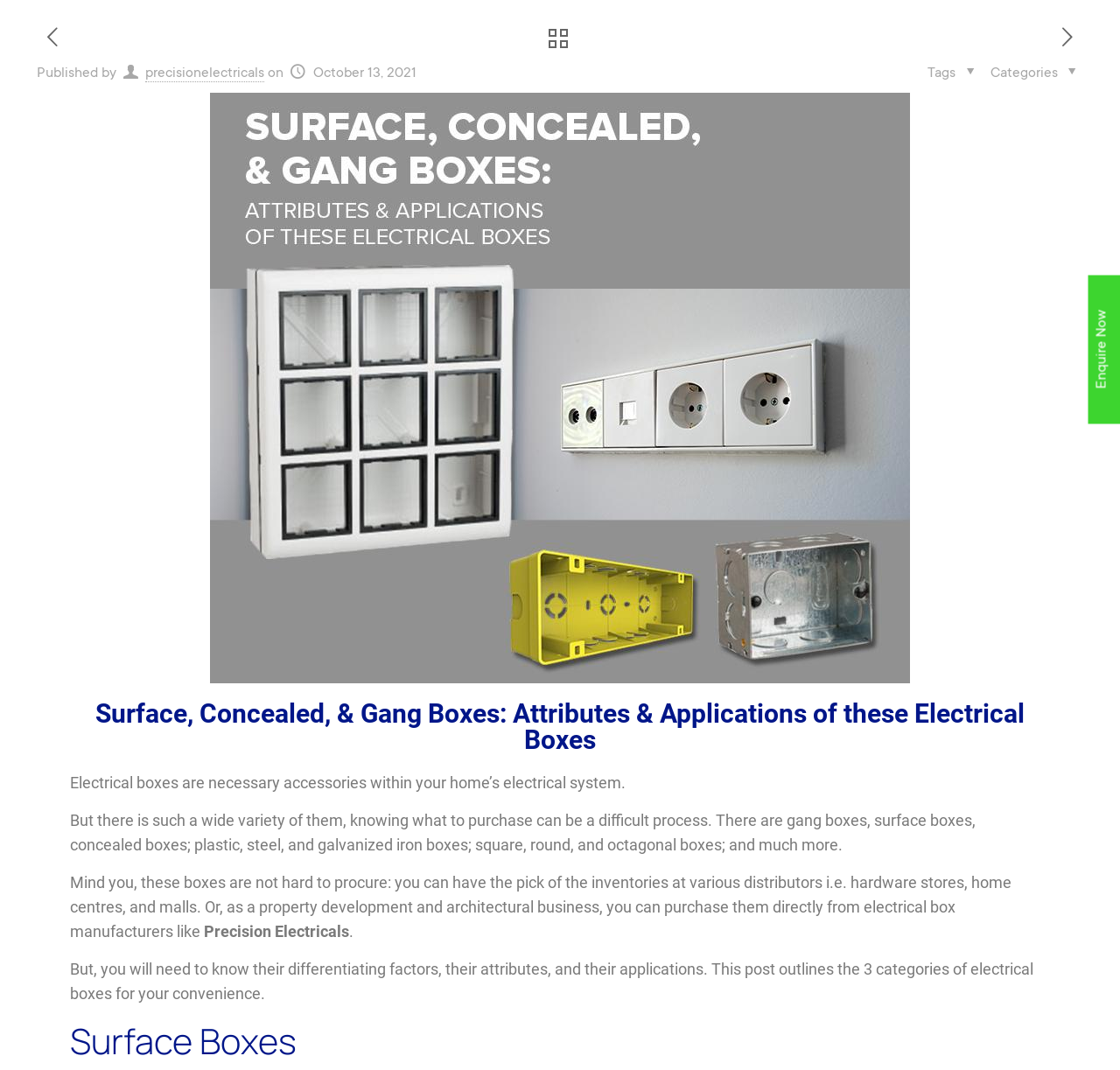Based on the element description precisionelectricals, identify the bounding box of the UI element in the given webpage screenshot. The coordinates should be in the format (top-left x, top-left y, bottom-right x, bottom-right y) and must be between 0 and 1.

[0.13, 0.061, 0.236, 0.077]